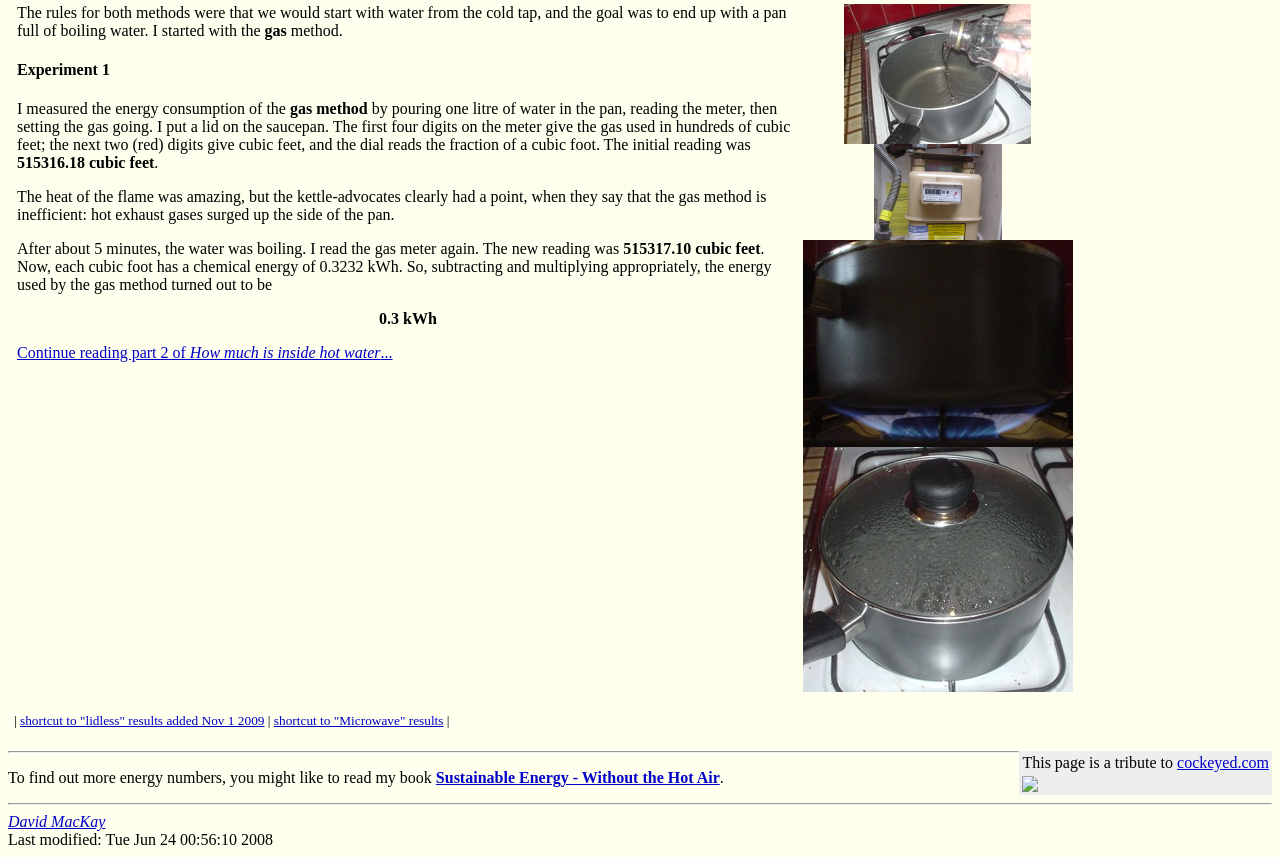Refer to the element description shortcut to "Microwave" results and identify the corresponding bounding box in the screenshot. Format the coordinates as (top-left x, top-left y, bottom-right x, bottom-right y) with values in the range of 0 to 1.

[0.214, 0.832, 0.346, 0.849]